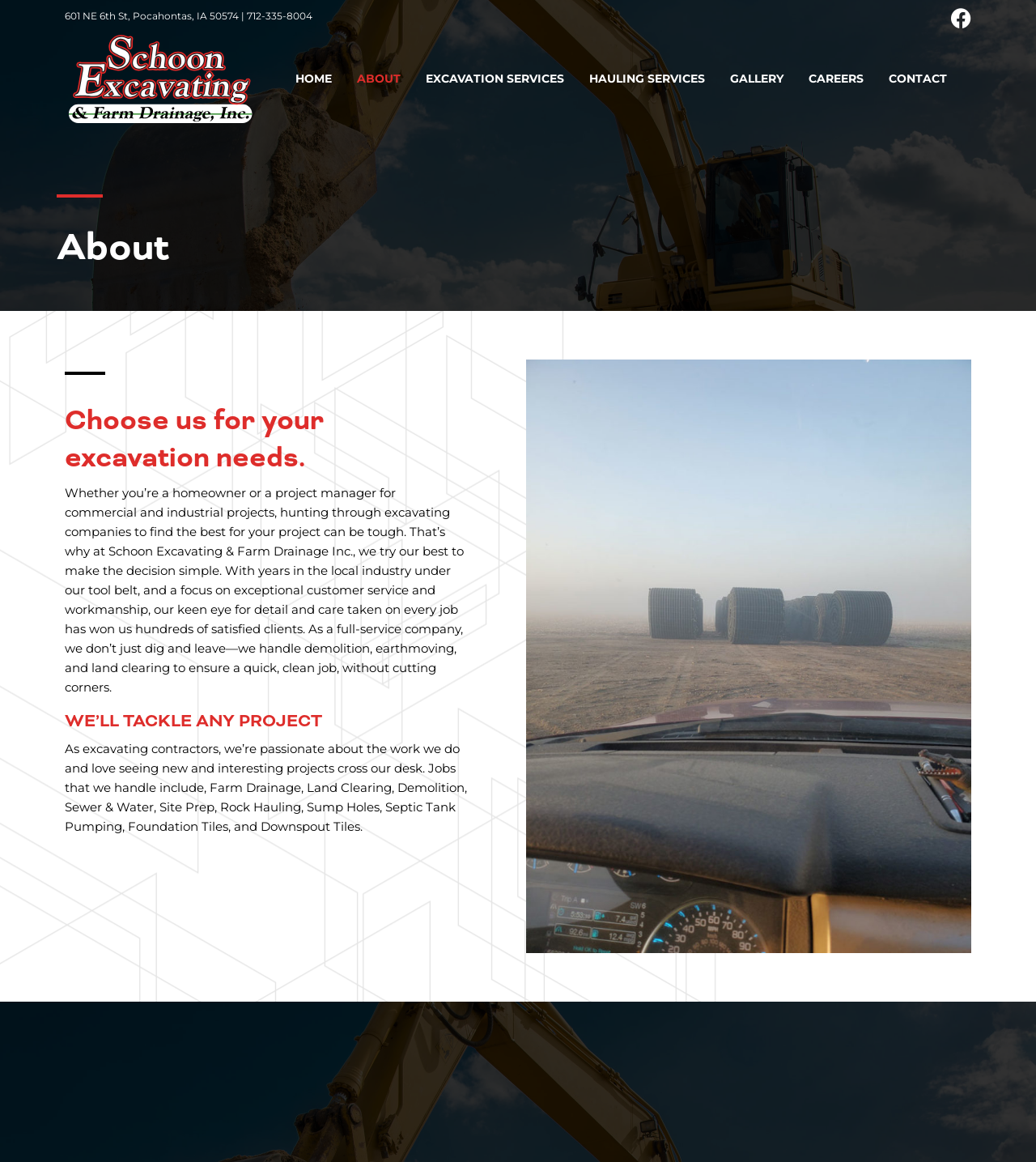Using the provided description About, find the bounding box coordinates for the UI element. Provide the coordinates in (top-left x, top-left y, bottom-right x, bottom-right y) format, ensuring all values are between 0 and 1.

[0.345, 0.062, 0.387, 0.074]